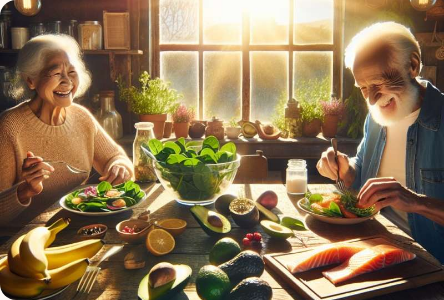Using the information in the image, give a detailed answer to the following question: What type of fish is the man plating?

The caption explicitly states that the man is skillfully plating his dish, which features fresh salmon. This information is provided to highlight the significance of micronutrients in promoting brain health, and salmon is one of the key ingredients in this context.